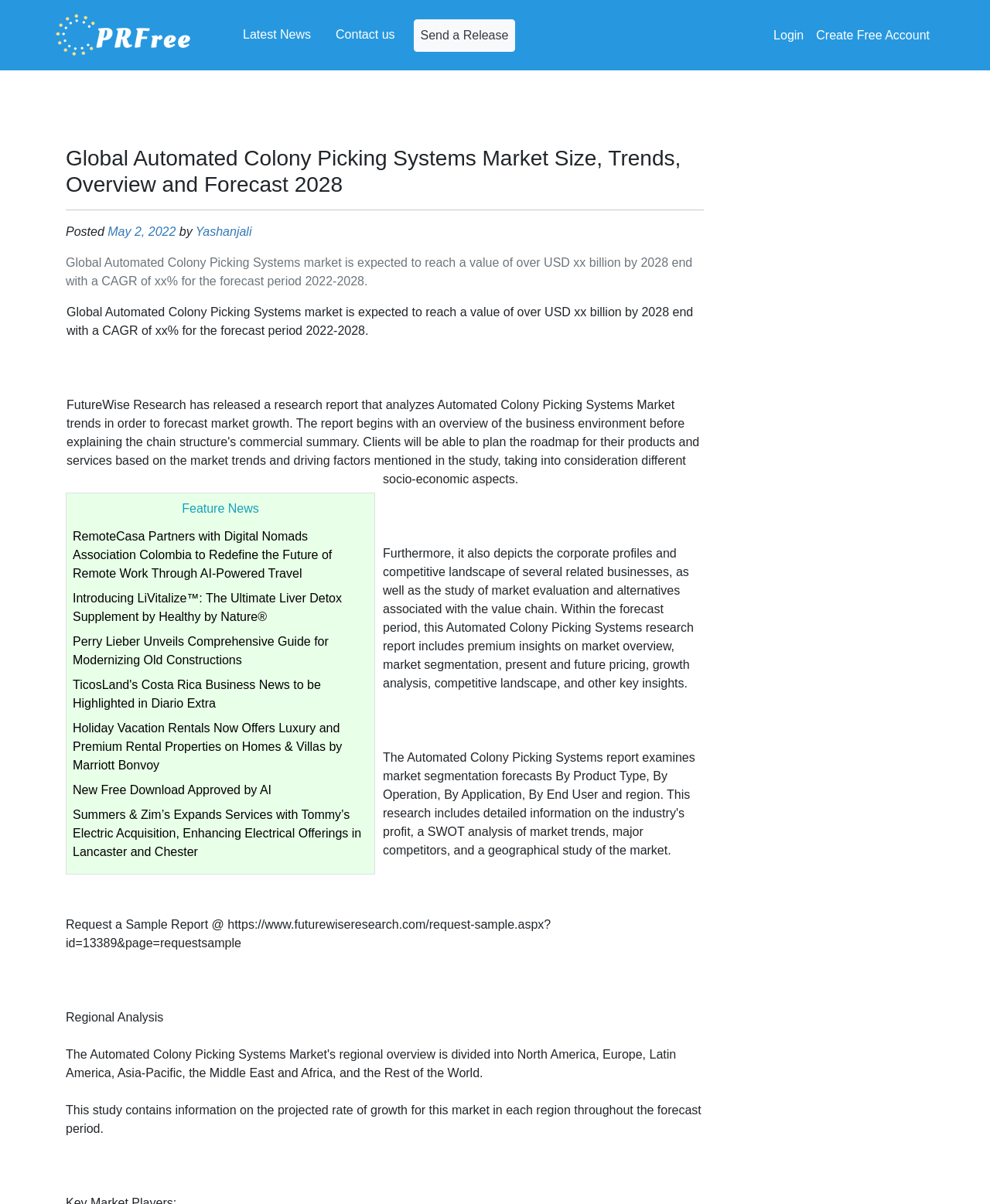Determine the bounding box coordinates for the area that needs to be clicked to fulfill this task: "Create a free account". The coordinates must be given as four float numbers between 0 and 1, i.e., [left, top, right, bottom].

[0.818, 0.016, 0.945, 0.042]